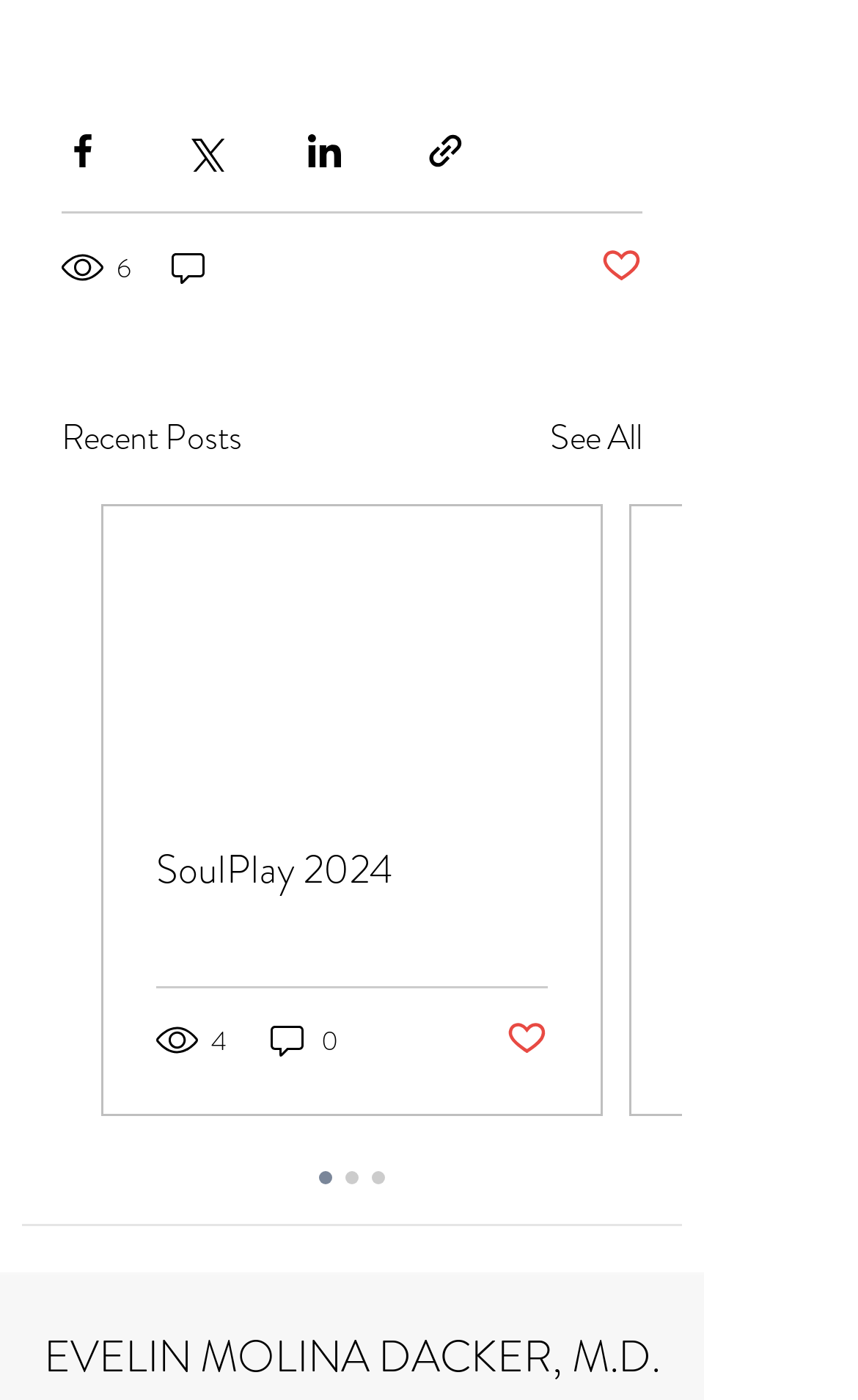Determine the bounding box for the UI element that matches this description: "aria-label="Share via link"".

[0.495, 0.094, 0.544, 0.123]